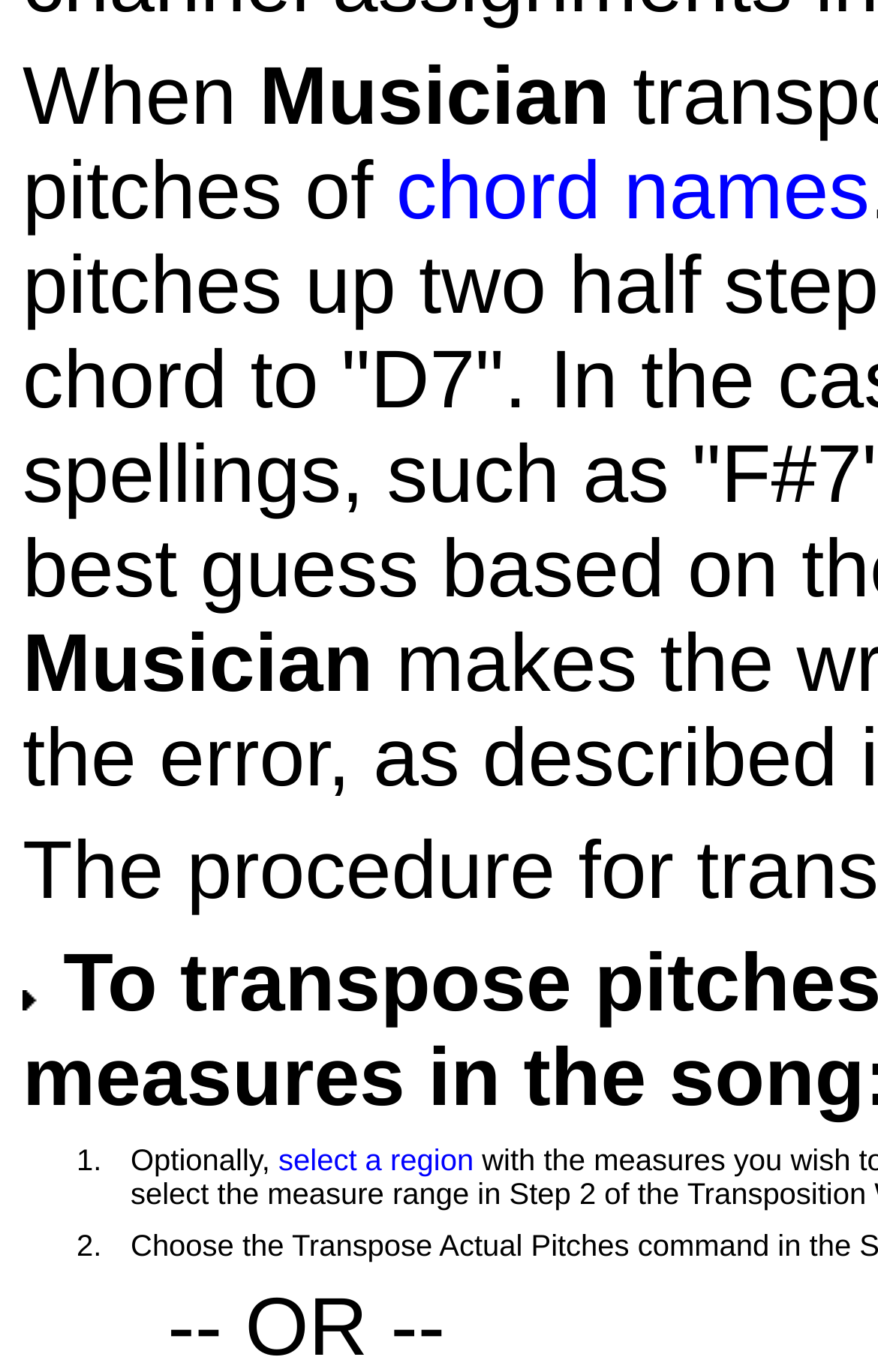Locate the UI element that matches the description name="username" in the webpage screenshot. Return the bounding box coordinates in the format (top-left x, top-left y, bottom-right x, bottom-right y), with values ranging from 0 to 1.

None